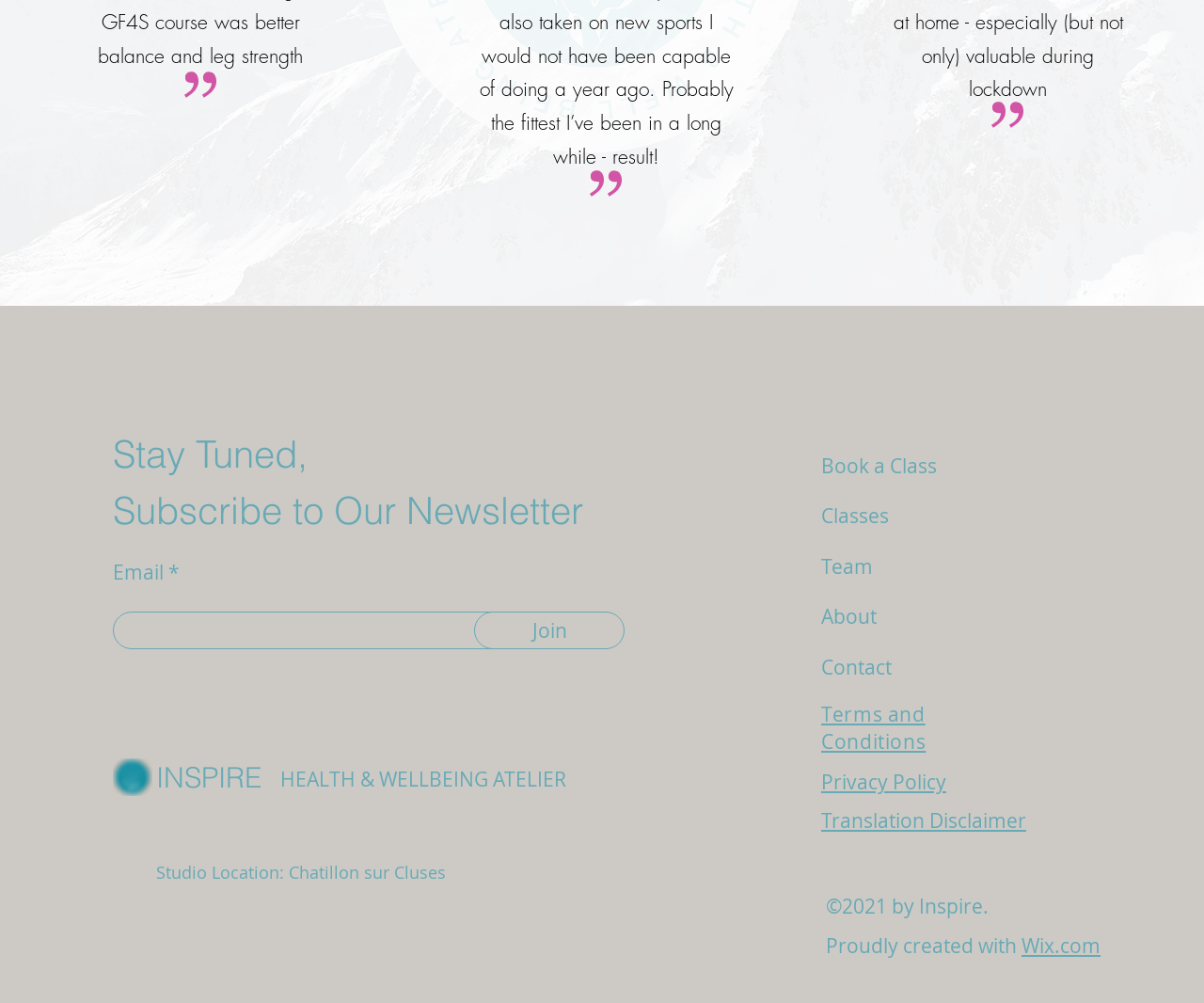Can you look at the image and give a comprehensive answer to the question:
How many social media links are there?

I counted the number of social media links by looking at the list element 'Social Bar' and its child elements, which are links to Facebook and Instagram.